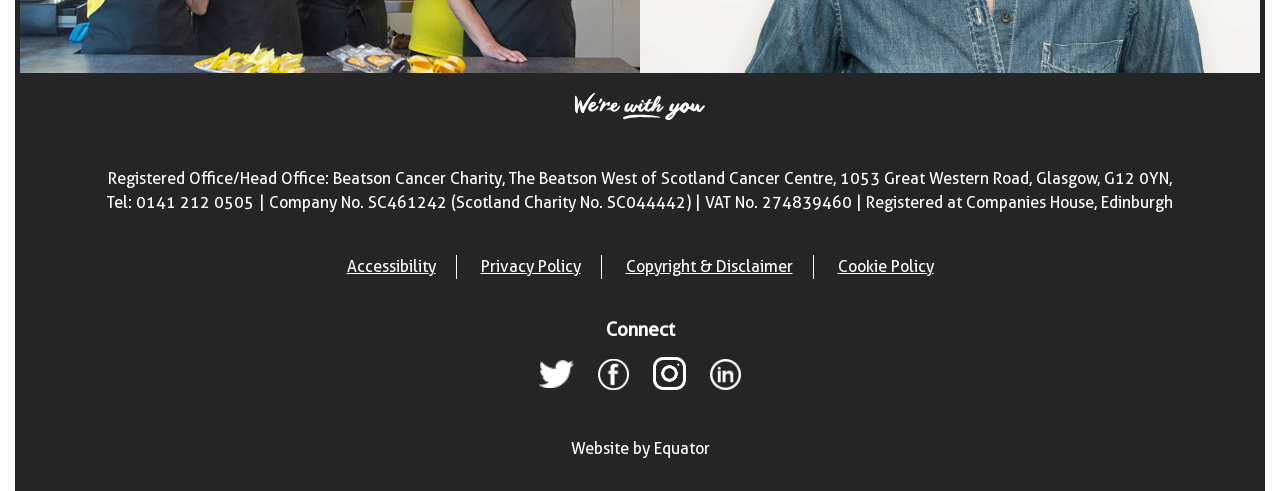Using the information in the image, could you please answer the following question in detail:
What is the company's VAT number?

I found the company's VAT number by looking at the StaticText element with the OCR text '| Company No. SC461242 (Scotland Charity No. SC044442) | VAT No. 274839460 | Registered at Companies House, Edinburgh'.